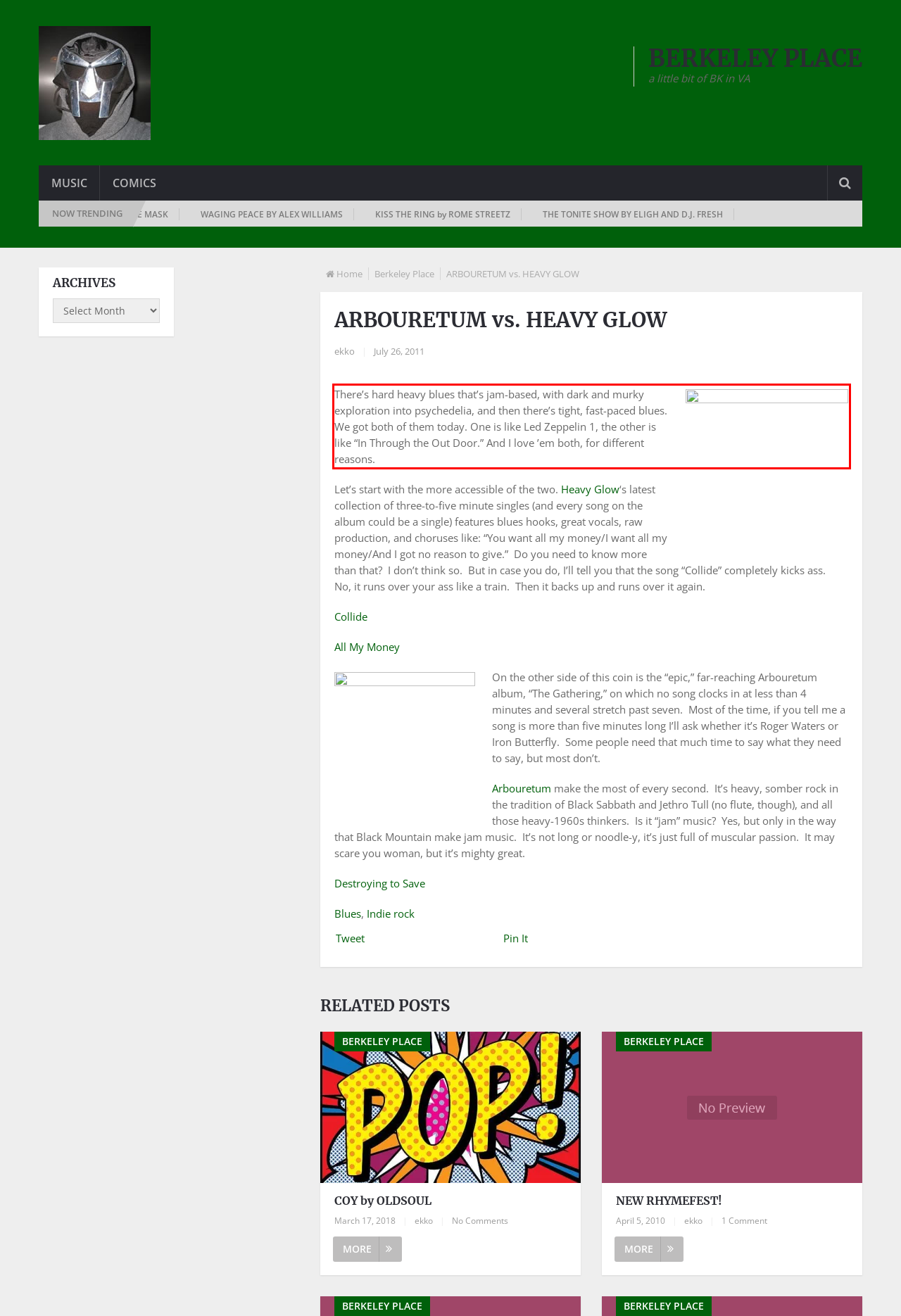Observe the screenshot of the webpage that includes a red rectangle bounding box. Conduct OCR on the content inside this red bounding box and generate the text.

There’s hard heavy blues that’s jam-based, with dark and murky exploration into psychedelia, and then there’s tight, fast-paced blues. We got both of them today. One is like Led Zeppelin 1, the other is like “In Through the Out Door.” And I love ’em both, for different reasons.